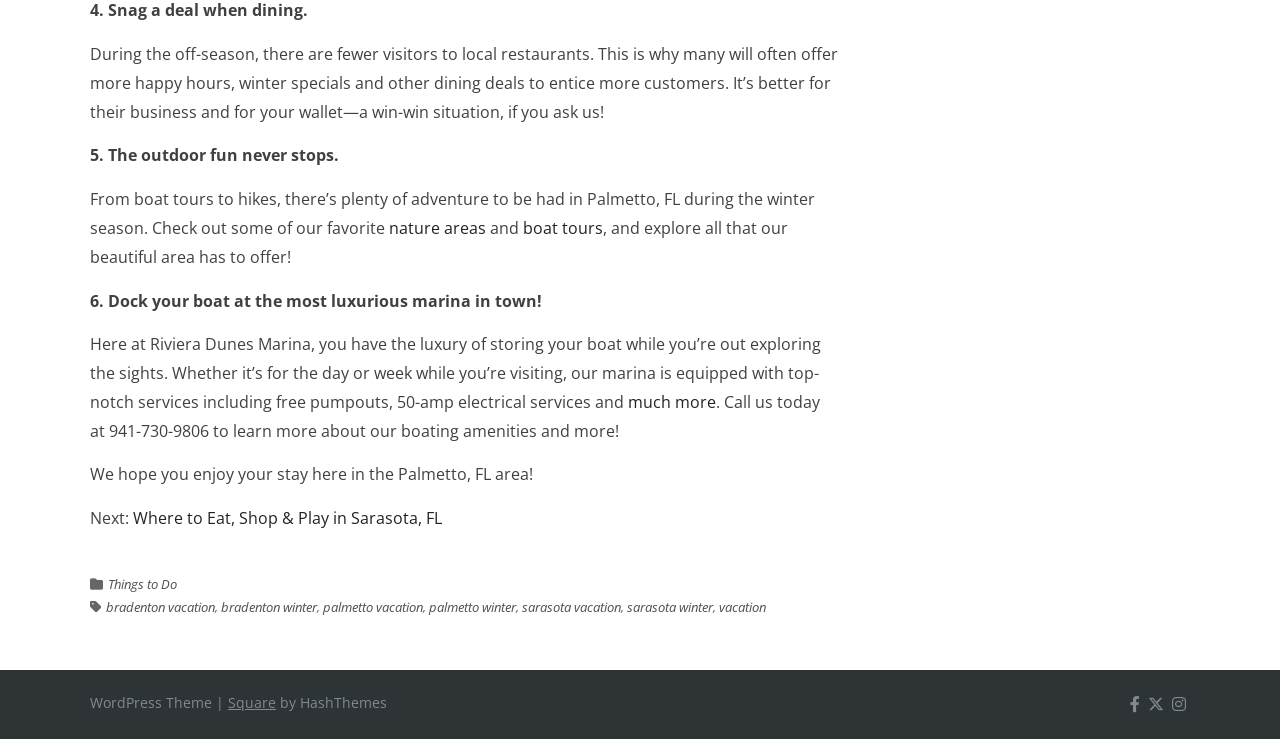What is the phone number to learn more about boating amenities?
Give a one-word or short-phrase answer derived from the screenshot.

941-730-9806